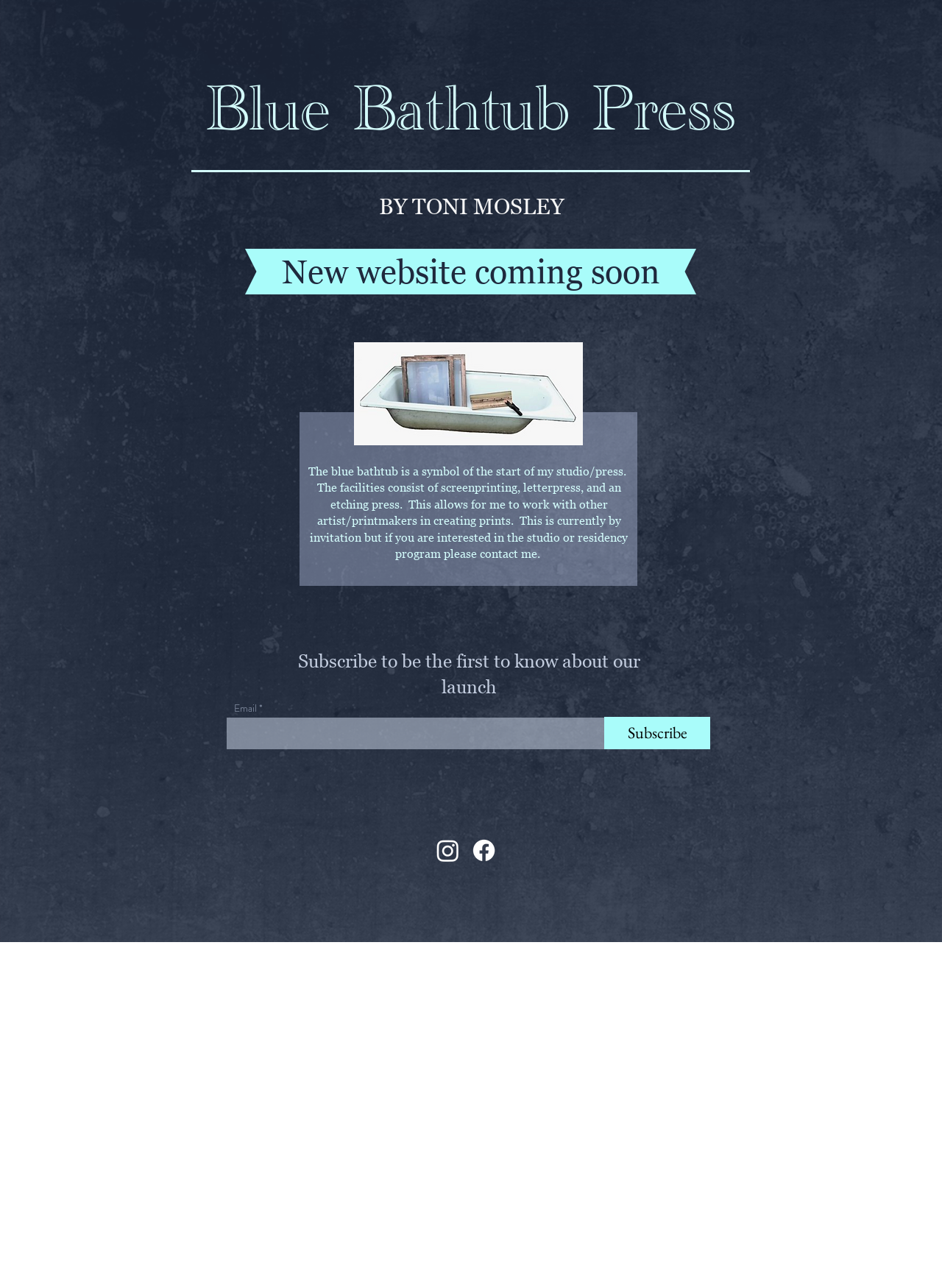Given the description of the UI element: "contact me.", predict the bounding box coordinates in the form of [left, top, right, bottom], with each value being a float between 0 and 1.

[0.509, 0.425, 0.576, 0.435]